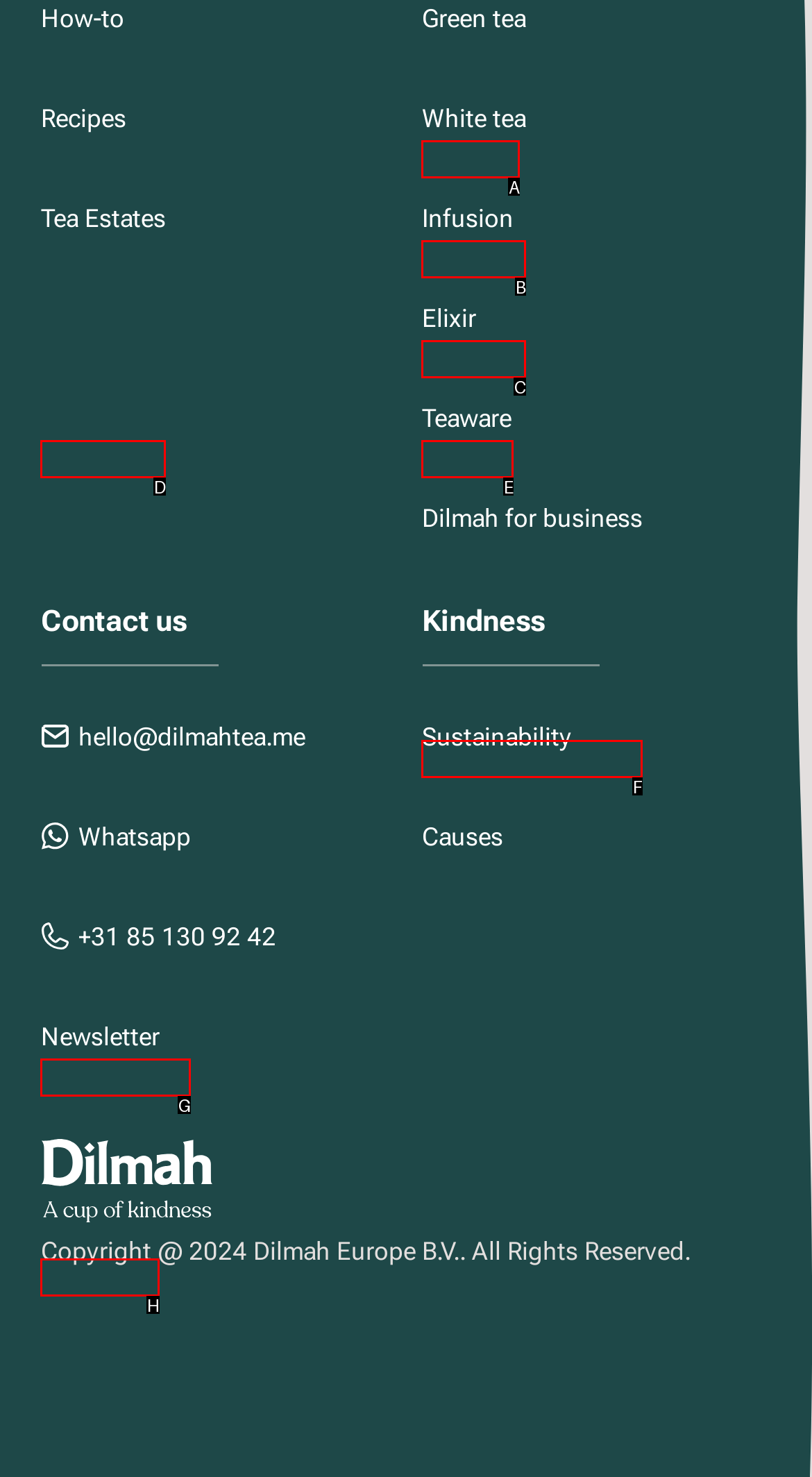Which UI element matches this description: White tea?
Reply with the letter of the correct option directly.

C